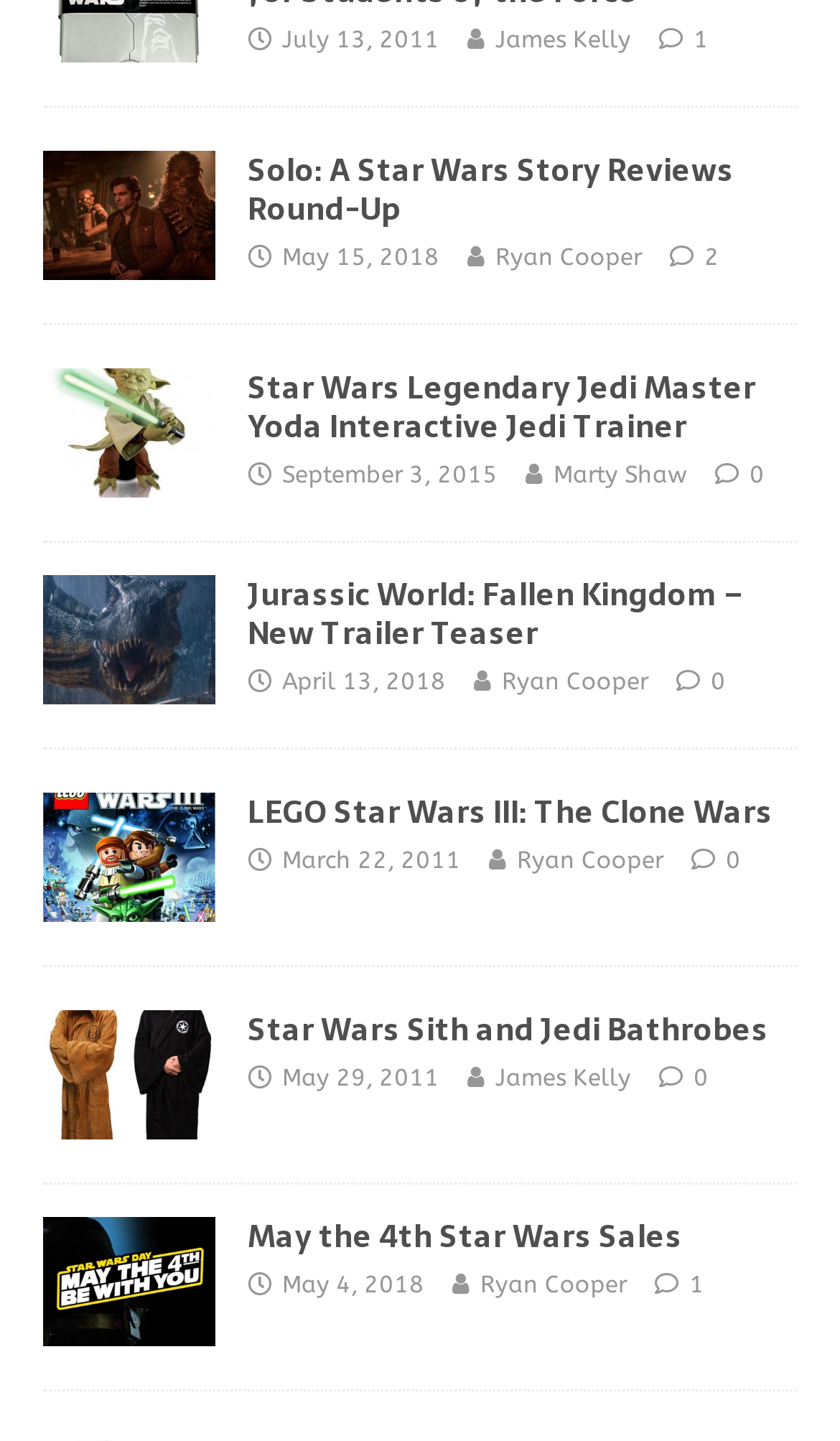What is the date of the last article?
Please provide a detailed answer to the question.

The last article has a link 'May 4, 2018' with a bounding box coordinate [0.336, 0.883, 0.505, 0.902], which indicates that the date of the last article is May 4, 2018.